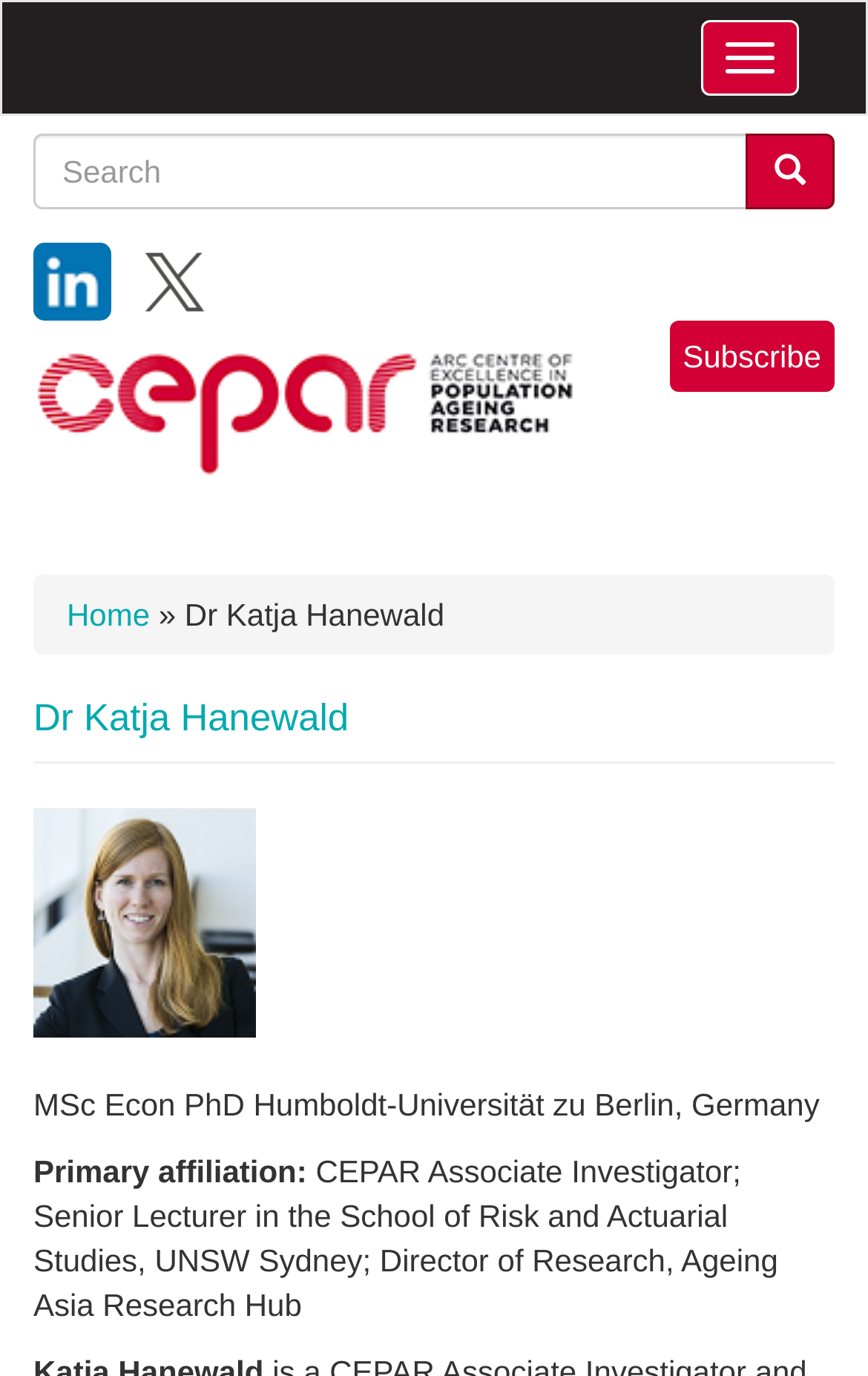Give an extensive and precise description of the webpage.

This webpage is about Dr. Katja Hanewald, featuring her profile and affiliations. At the top, there is a "Skip to main content" link, followed by a search form with a text box and a search button. The search form is positioned near the top-left corner of the page.

Below the search form, there are several links and icons, including a LinkedIn link with an accompanying image, a "Home" link with an image, and a "Subscribe" link. A "Toggle navigation" button is located at the top-right corner of the page.

The main content of the page starts with a "You are here" heading, followed by a breadcrumb navigation with links to "Home" and "Dr Katja Hanewald". The page then displays a heading with Dr. Hanewald's name, accompanied by a 100x103 image of her.

Below the image, there is a brief bio section that lists Dr. Hanewald's educational background, "MSc Econ PhD Humboldt-Universität zu Berlin, Germany", and her primary affiliations, including her roles at CEPAR, UNSW Sydney, and Ageing Asia Research Hub.